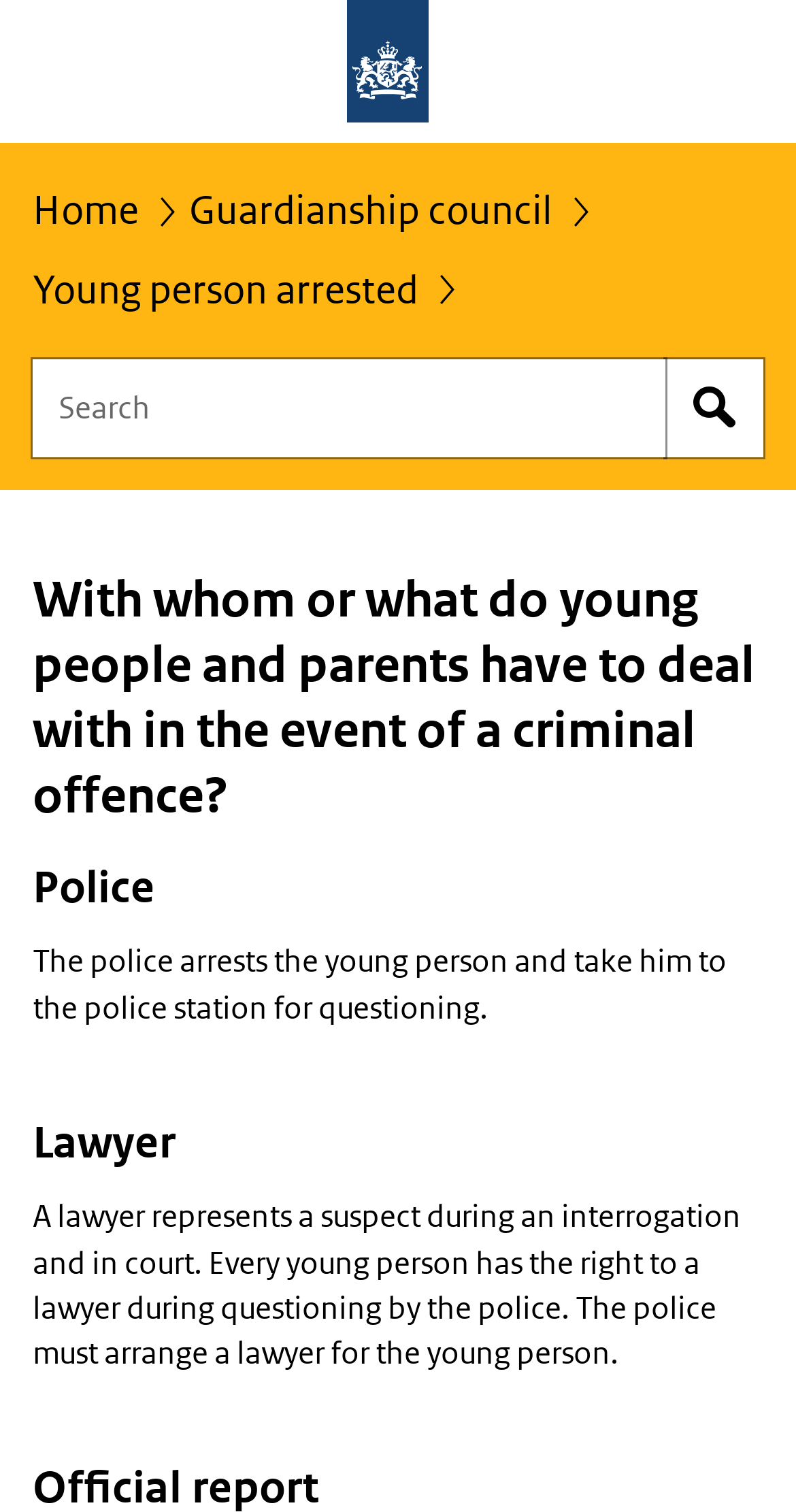Please provide a detailed answer to the question below based on the screenshot: 
How many sections are there on this webpage?

There are three main sections on this webpage, namely 'With whom or what do young people and parents have to deal with in the event of a criminal offence?', 'Police', and 'Lawyer', each with its own subheading and content.